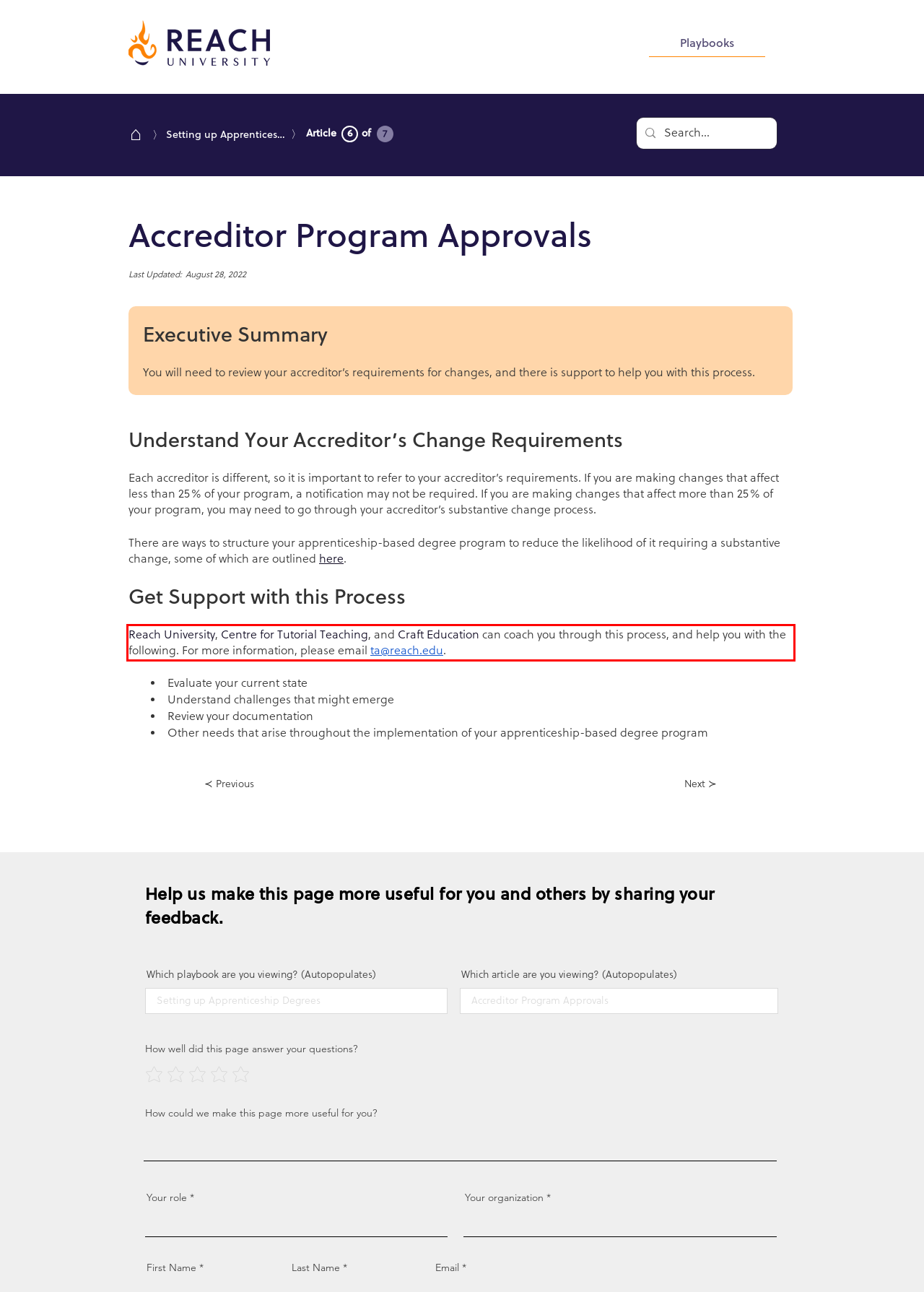Examine the screenshot of the webpage, locate the red bounding box, and perform OCR to extract the text contained within it.

Reach University, Centre for Tutorial Teaching, and Craft Education can coach you through this process, and help you with the following. For more information, please email ta@reach.edu.